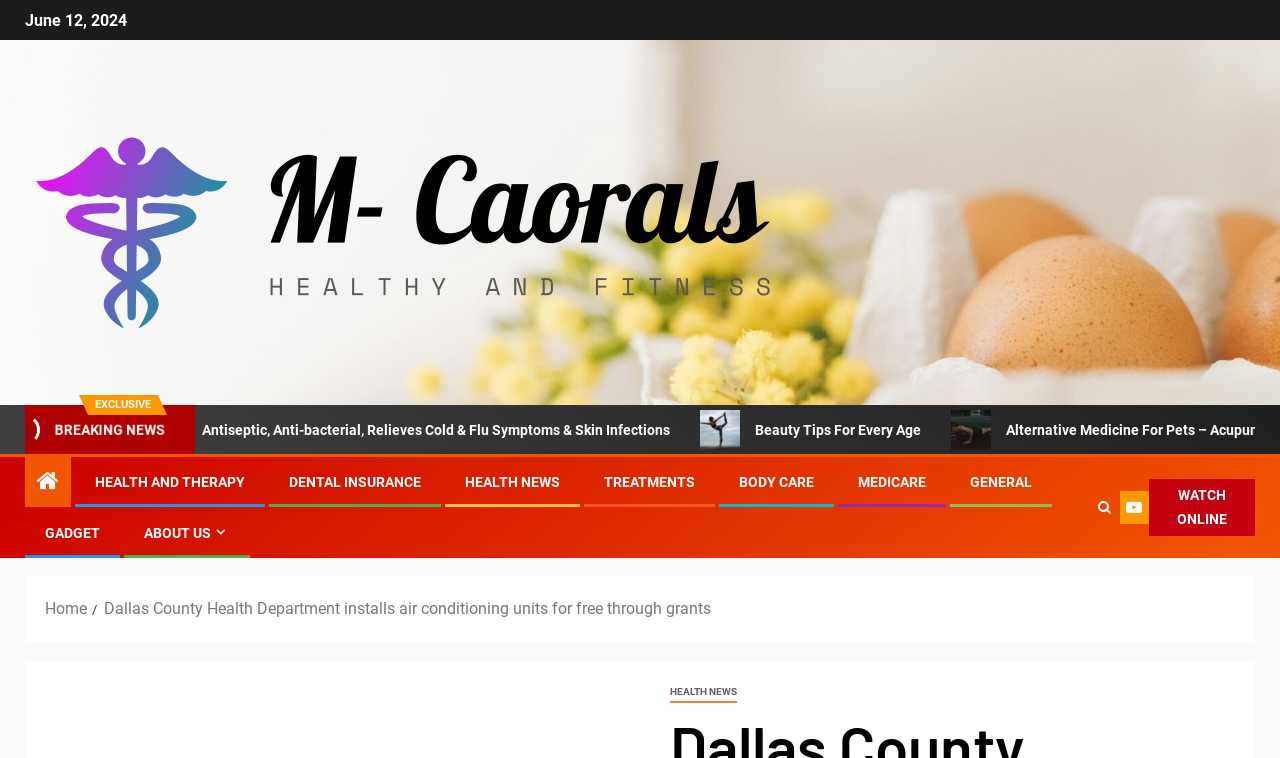Find the bounding box coordinates of the clickable area that will achieve the following instruction: "Read breaking news".

[0.043, 0.557, 0.129, 0.578]